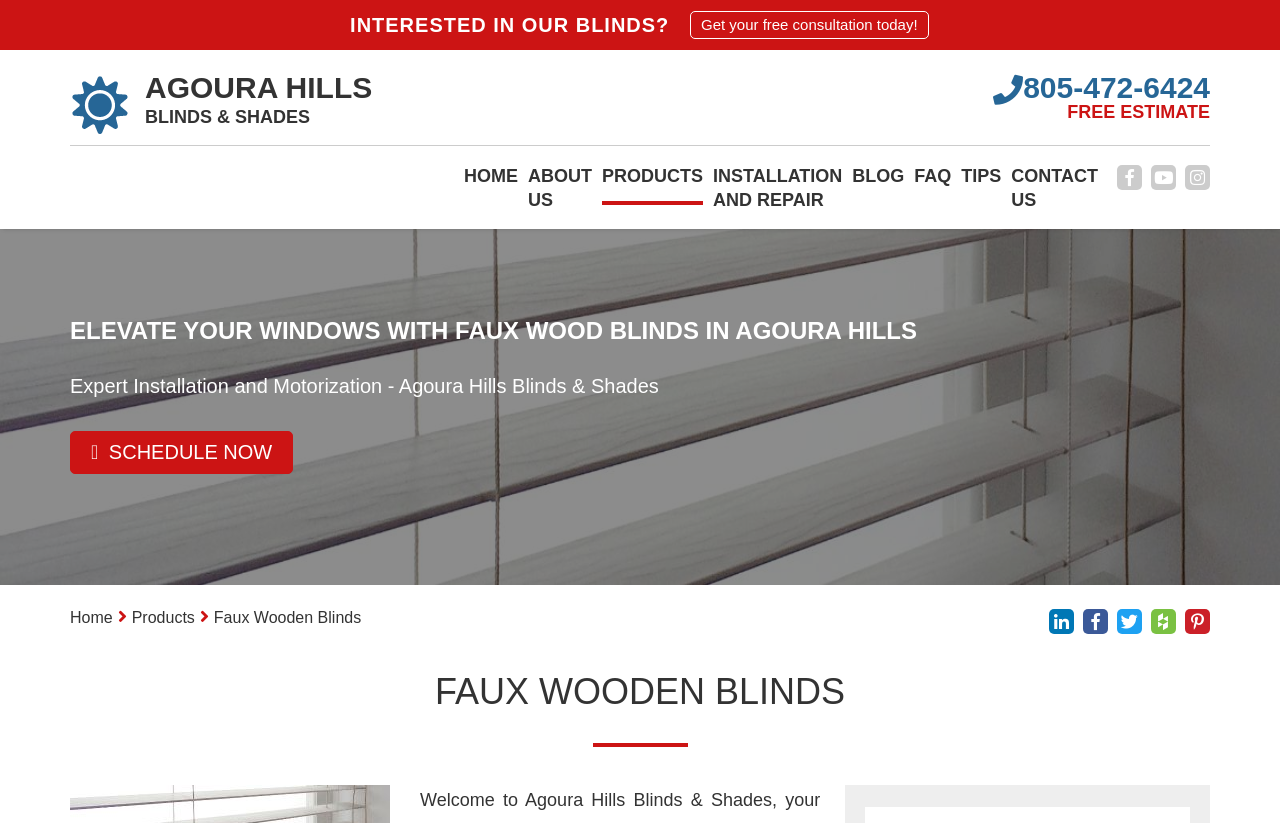What social media platforms does the company have?
Using the visual information from the image, give a one-word or short-phrase answer.

Facebook, YouTube, Instagram, Linkedin, Twitter, Houzz